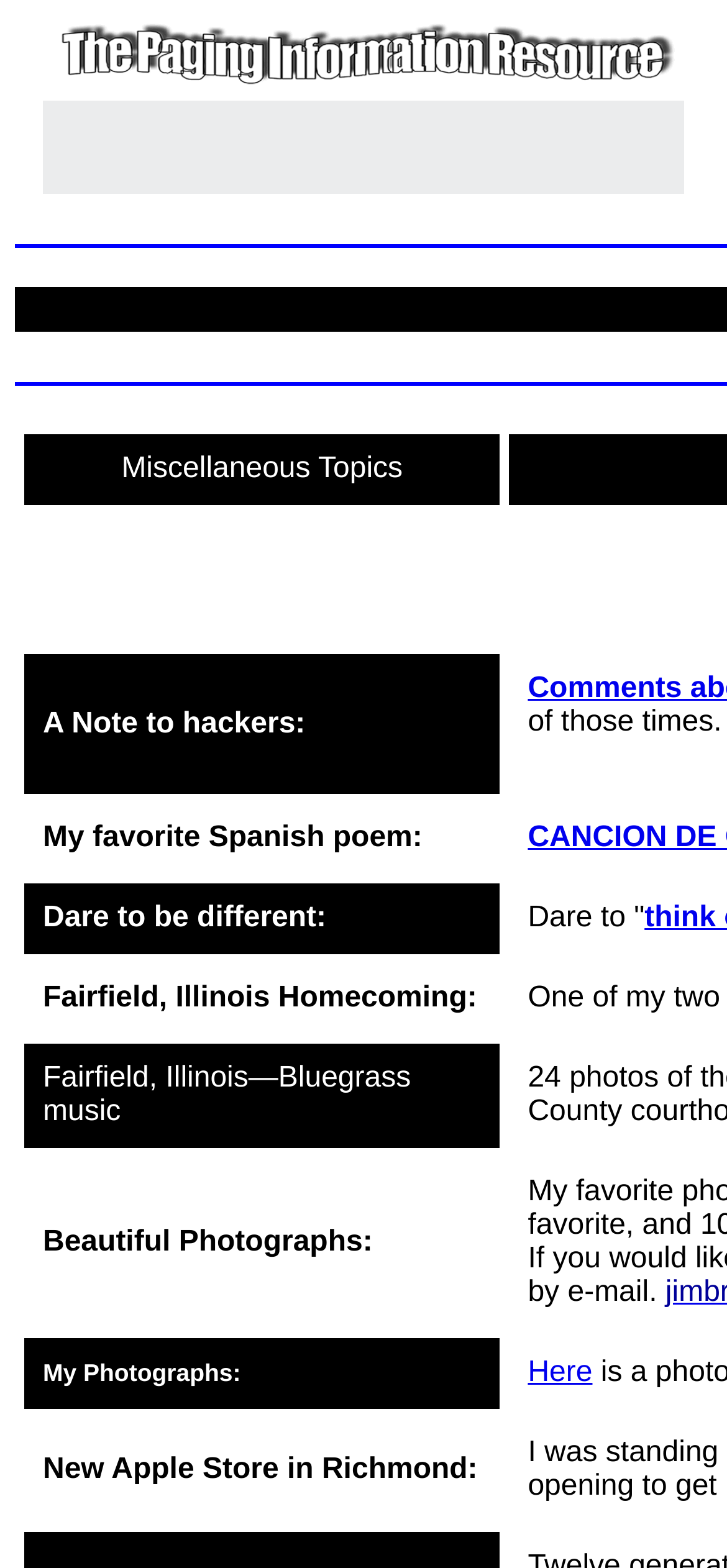Answer in one word or a short phrase: 
How many table cells are there?

9